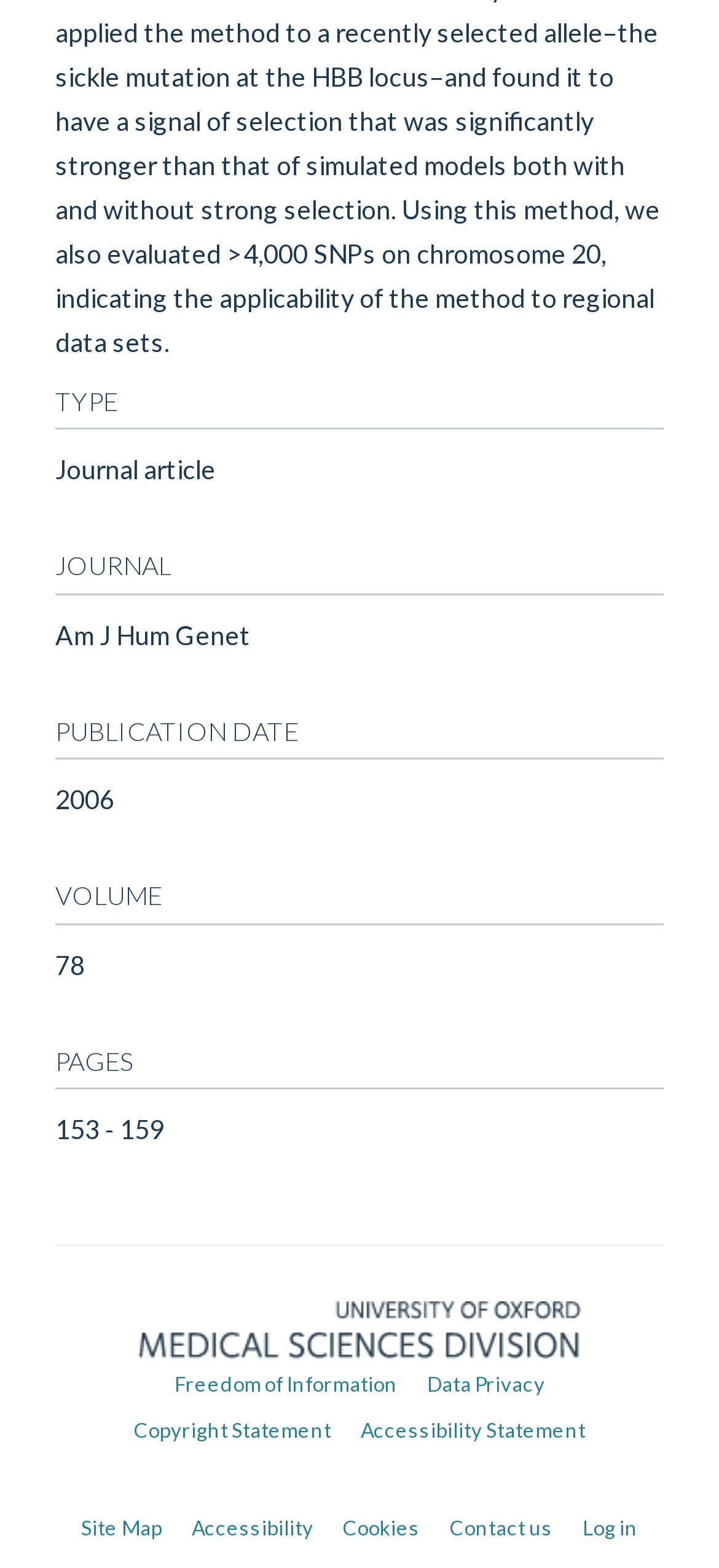Given the description "Accessibility", determine the bounding box of the corresponding UI element.

[0.267, 0.967, 0.436, 0.982]